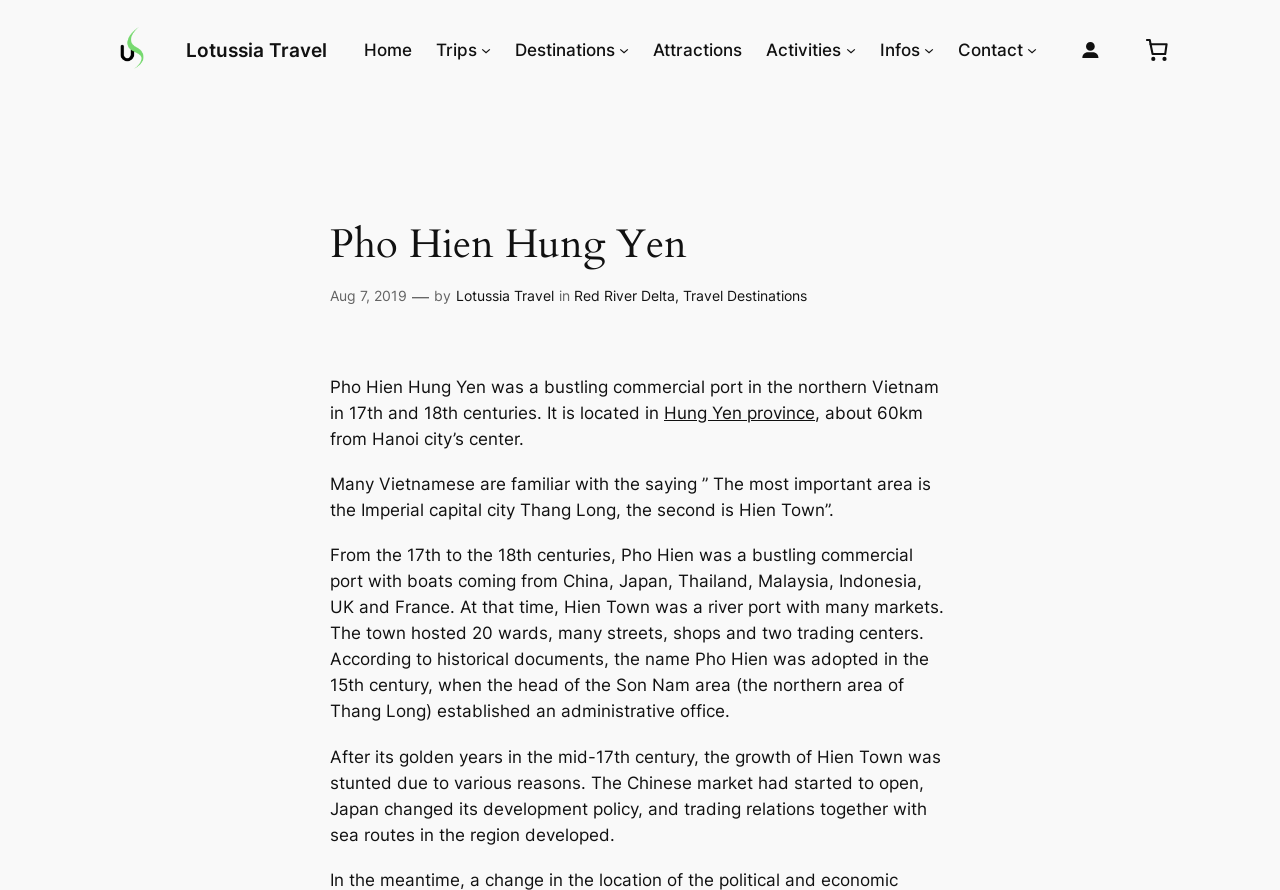Generate a thorough explanation of the webpage's elements.

The webpage is about Pho Hien Hung Yen, a historic commercial port in northern Vietnam. At the top left, there is a logo of Lotussia Travel, accompanied by a link to the website. Next to it, there is a heading with the same name. Below the logo, there is a navigation menu with links to various sections, including Home, Trips, Destinations, Attractions, Activities, Infos, and Contact.

On the right side of the navigation menu, there is a link with no text and an image, followed by a button showing the number of items in the cart and the total price. Below these elements, there is a heading with the title "Pho Hien Hung Yen" and a timestamp indicating when the article was published.

The main content of the webpage is a passage of text that describes Pho Hien Hung Yen's history as a bustling commercial port in the 17th and 18th centuries. The text is divided into several paragraphs, with links to related topics, such as Hung Yen province and Travel Destinations. The passage explains that Pho Hien was an important trading center, hosting many markets and trading centers, but its growth was stunted due to various reasons.

Throughout the webpage, there are several images, including the logo of Lotussia Travel and an image next to the link with no text. The overall layout is organized, with clear headings and concise text, making it easy to read and navigate.